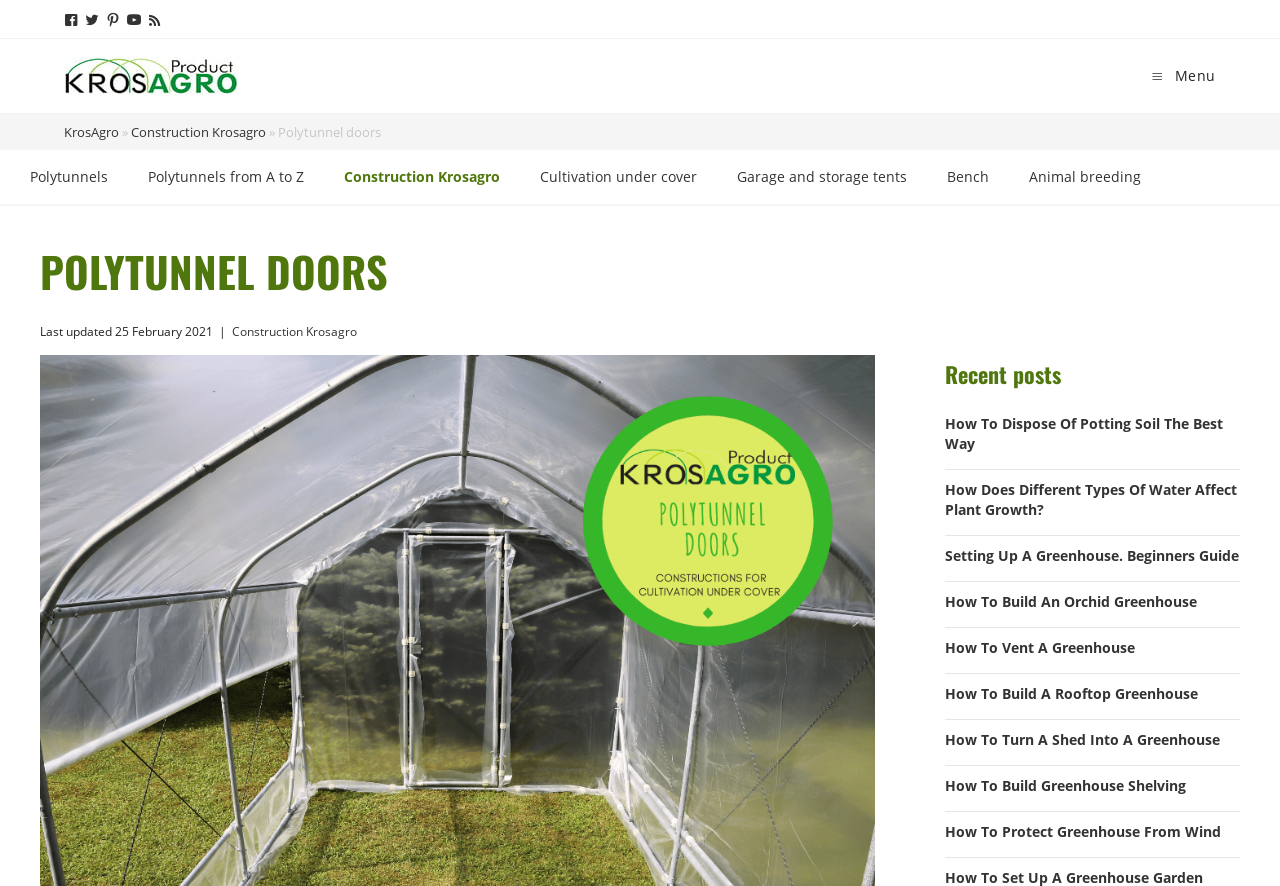Specify the bounding box coordinates of the region I need to click to perform the following instruction: "Open the mobile menu". The coordinates must be four float numbers in the range of 0 to 1, i.e., [left, top, right, bottom].

[0.888, 0.074, 0.95, 0.095]